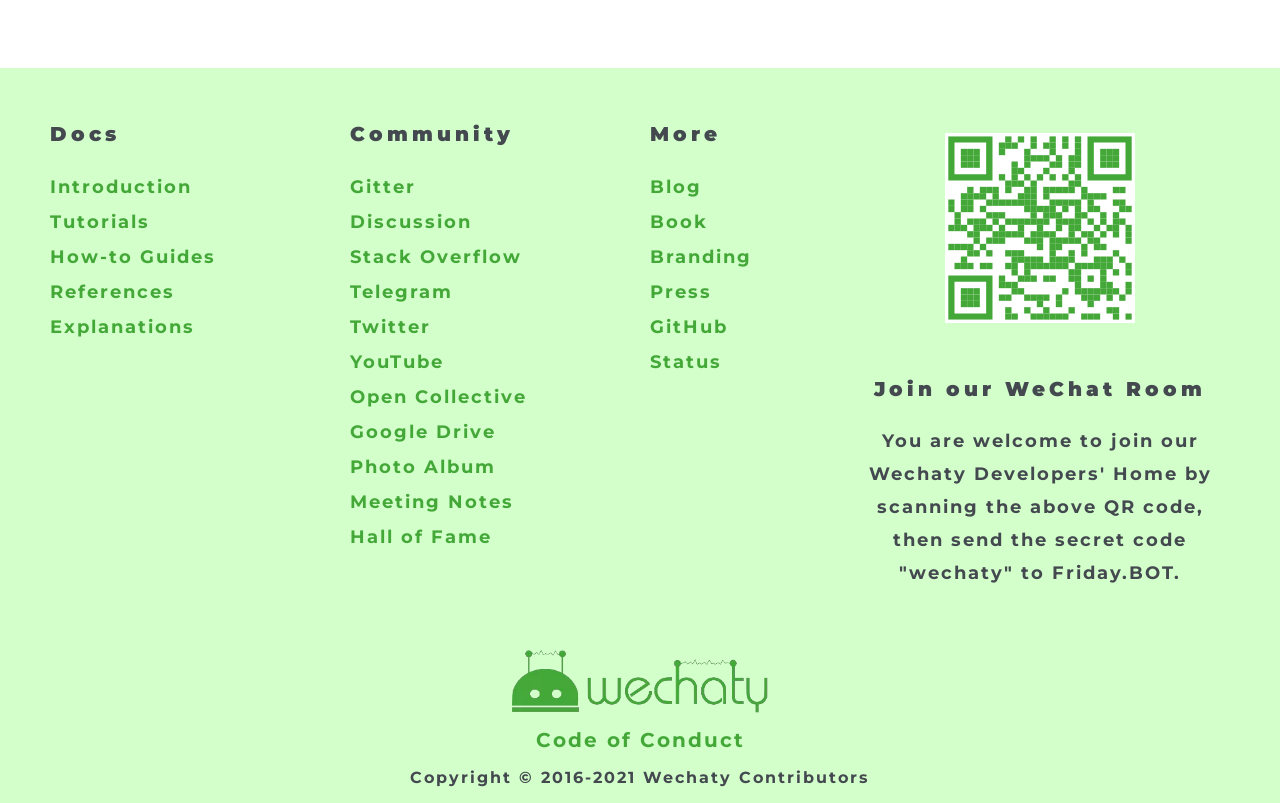Use a single word or phrase to answer this question: 
What is the logo located at the bottom left of the page?

Wechaty Logo